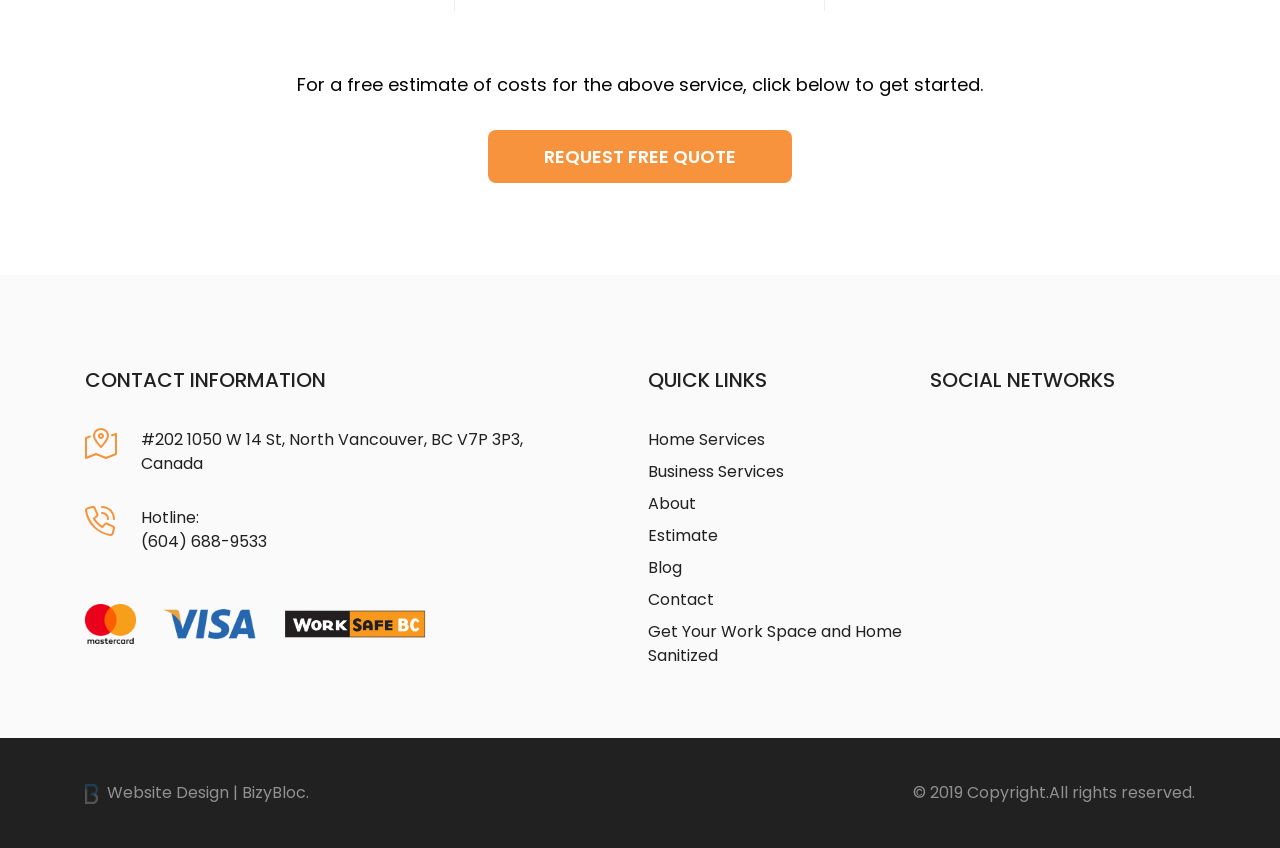Respond to the question below with a single word or phrase:
What is the company's address?

#202 1050 W 14 St, North Vancouver, BC V7P 3P3, Canada